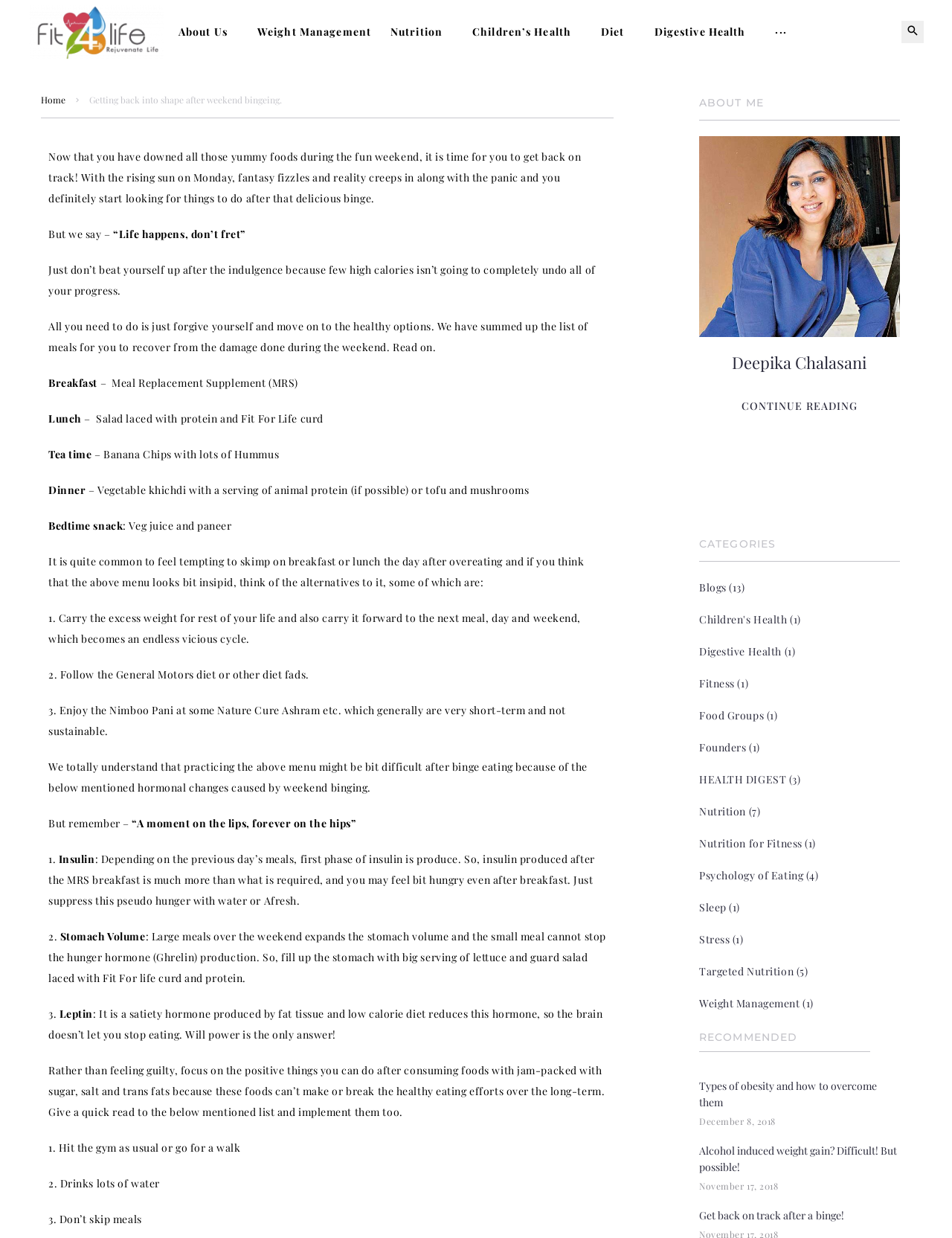Please provide the bounding box coordinates for the element that needs to be clicked to perform the following instruction: "Read the 'Getting back into shape after weekend bingeing.' article". The coordinates should be given as four float numbers between 0 and 1, i.e., [left, top, right, bottom].

[0.094, 0.076, 0.296, 0.085]